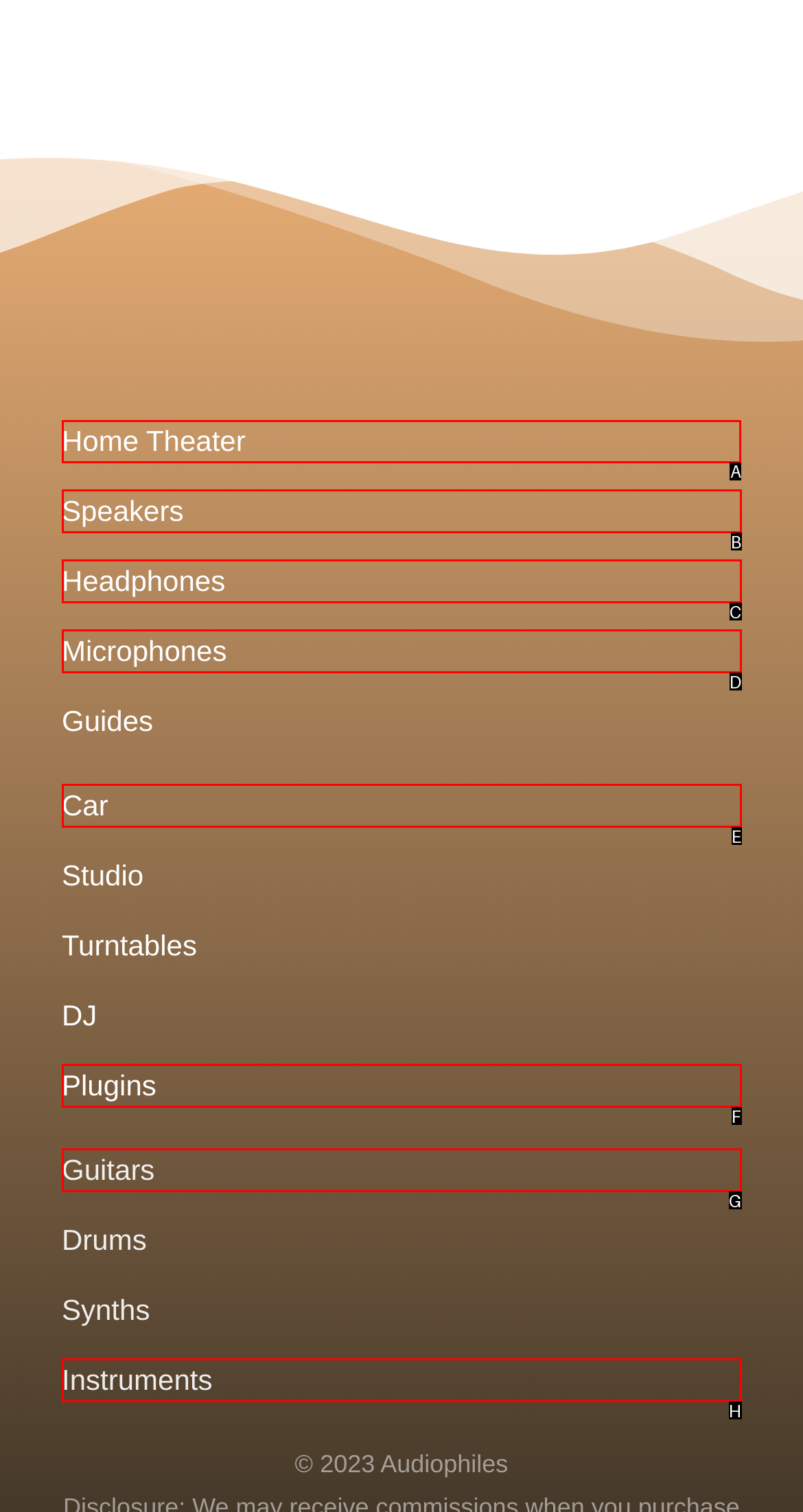Determine the correct UI element to click for this instruction: Click on Home Theater. Respond with the letter of the chosen element.

A